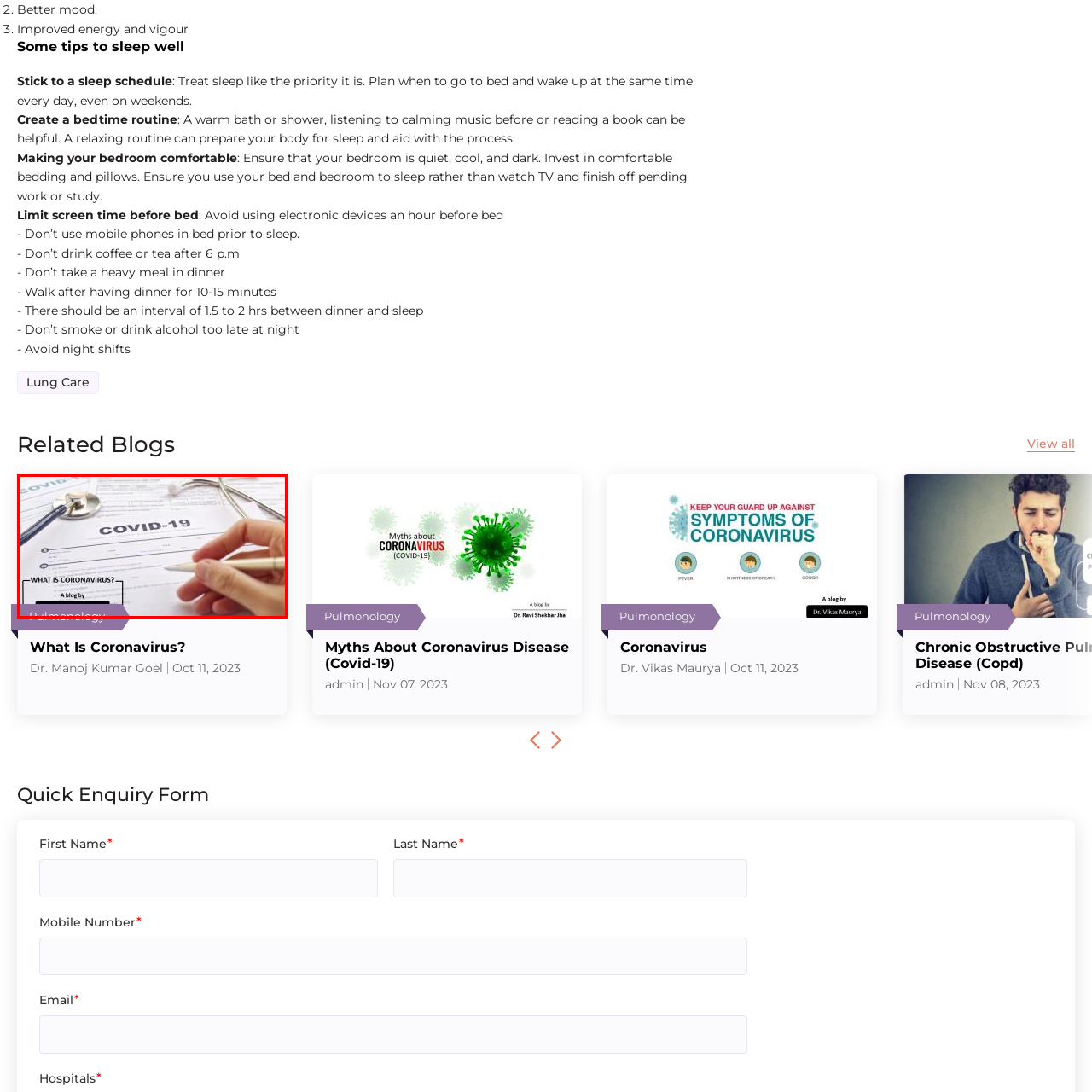Generate a detailed caption for the image contained in the red outlined area.

The image features a close-up view of a hand poised over a document titled "COVID-19," accompanied by a stethoscope, emphasizing the medical context. The document appears to be a form relating to the coronavirus pandemic, highlighting the ongoing relevance of health discussions in pulmonology. At the top of the image, there is a heading reading "What Is Coronavirus?" suggesting that it is part of a blog focused on educating readers about COVID-19 and its implications in the field of pulmonary health. The blog is categorized under "Pulmonology," showcasing its targeted audience and expert focus. This visual serves as an informative prompt, integrating healthcare practices with important public health concerns.